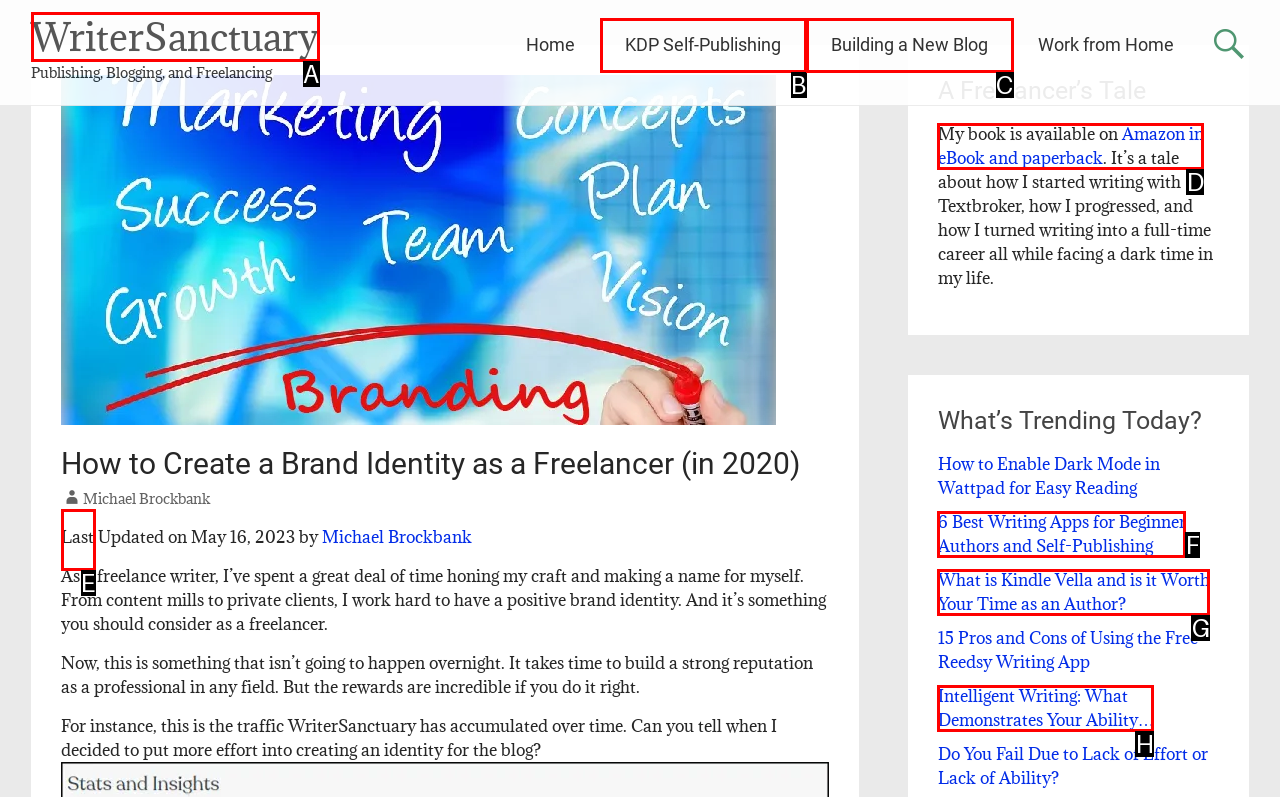Please determine which option aligns with the description: Building a New Blog. Respond with the option’s letter directly from the available choices.

C